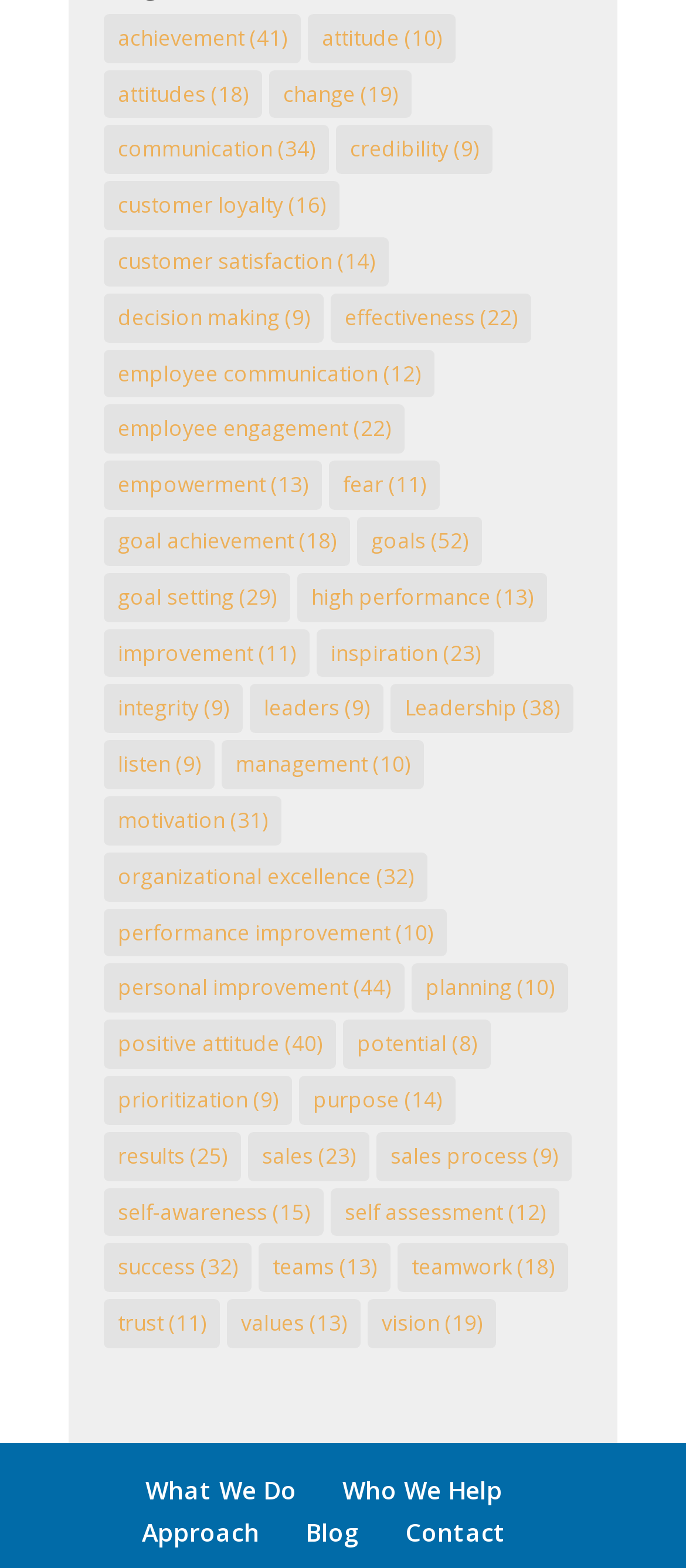Give a concise answer using only one word or phrase for this question:
How many items are related to 'customer satisfaction'?

14